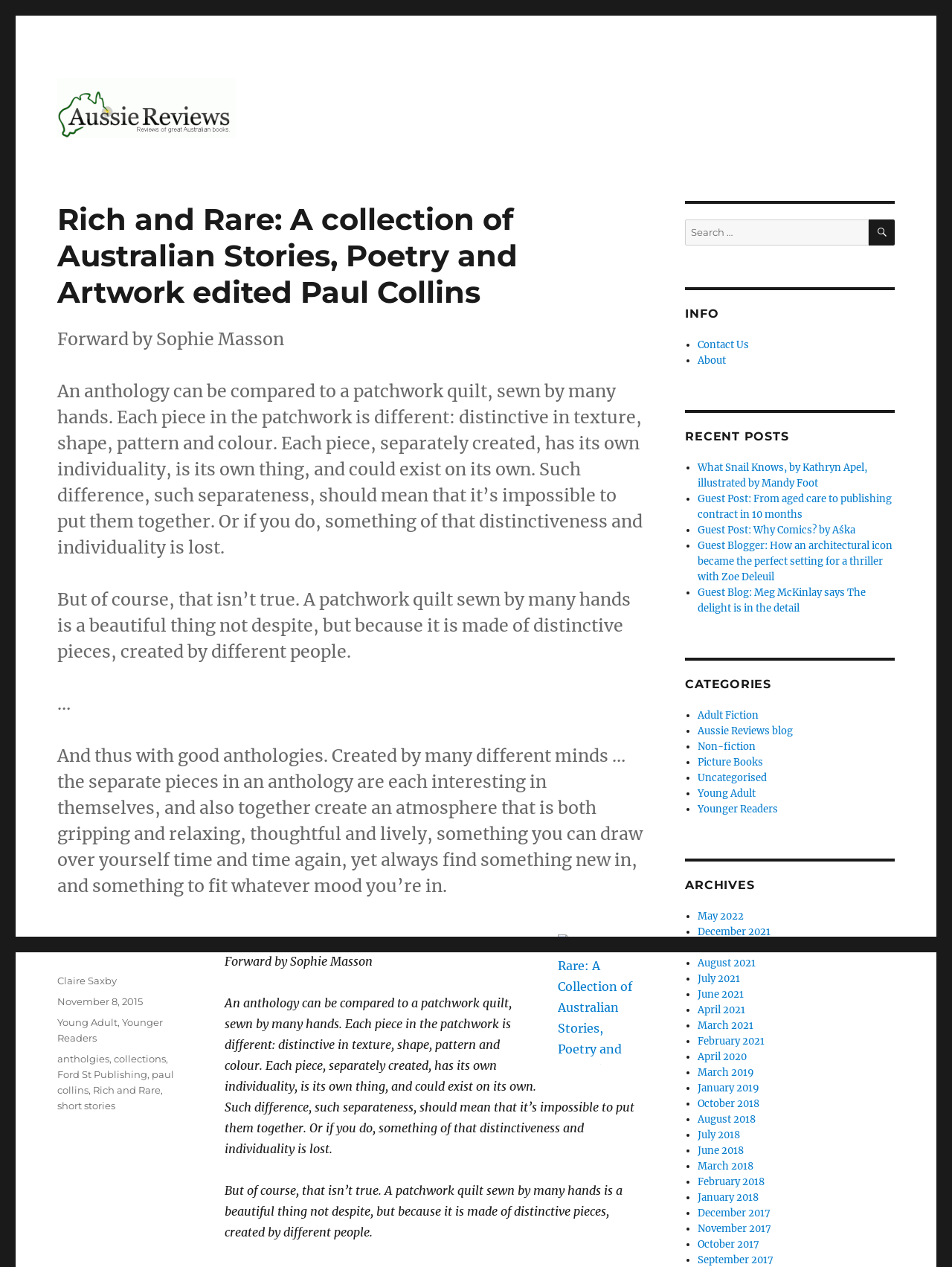What is the date of the latest post?
Based on the image content, provide your answer in one word or a short phrase.

November 8, 2015